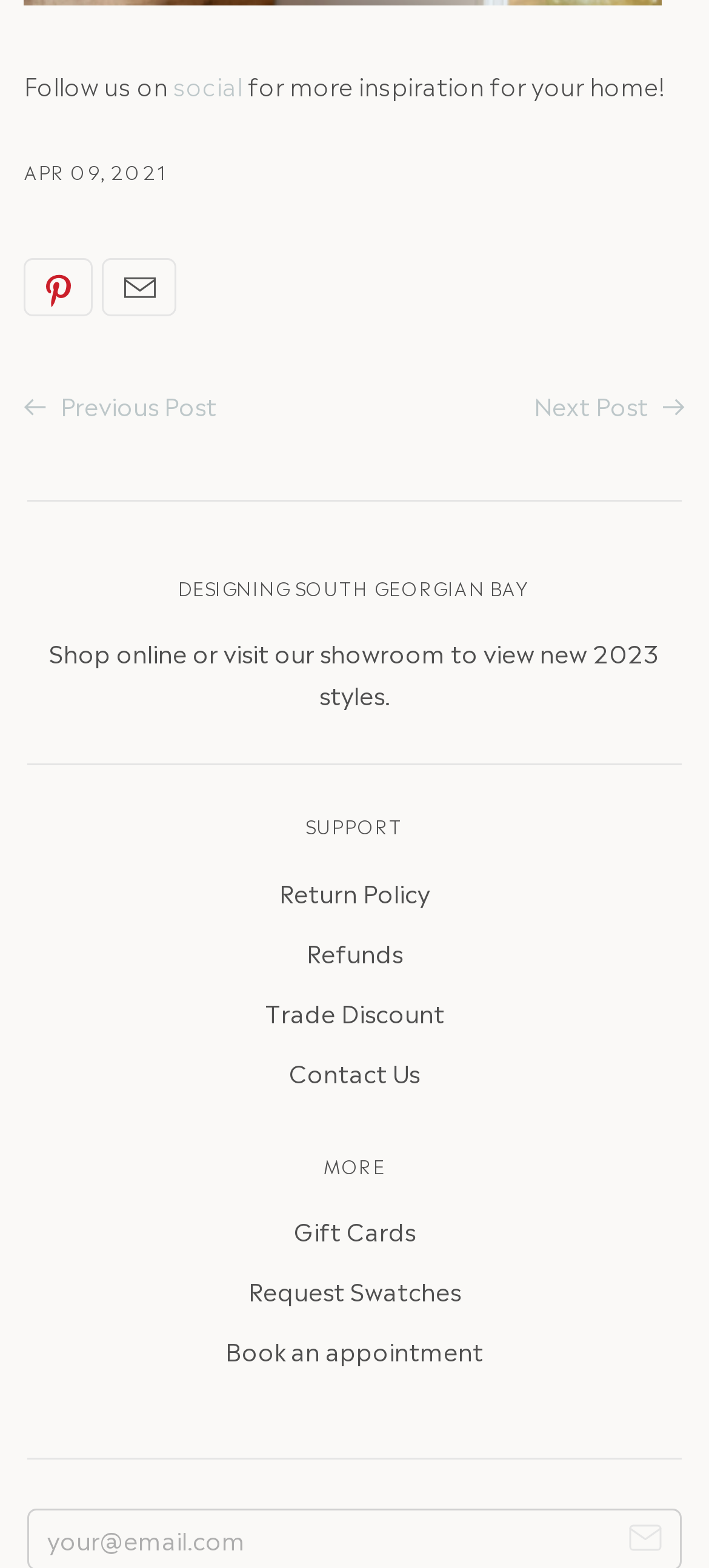What is the date of the post?
Utilize the information in the image to give a detailed answer to the question.

I found the date of the post by looking at the static text element with the content 'APR 09, 2021' which is located at the top of the webpage.